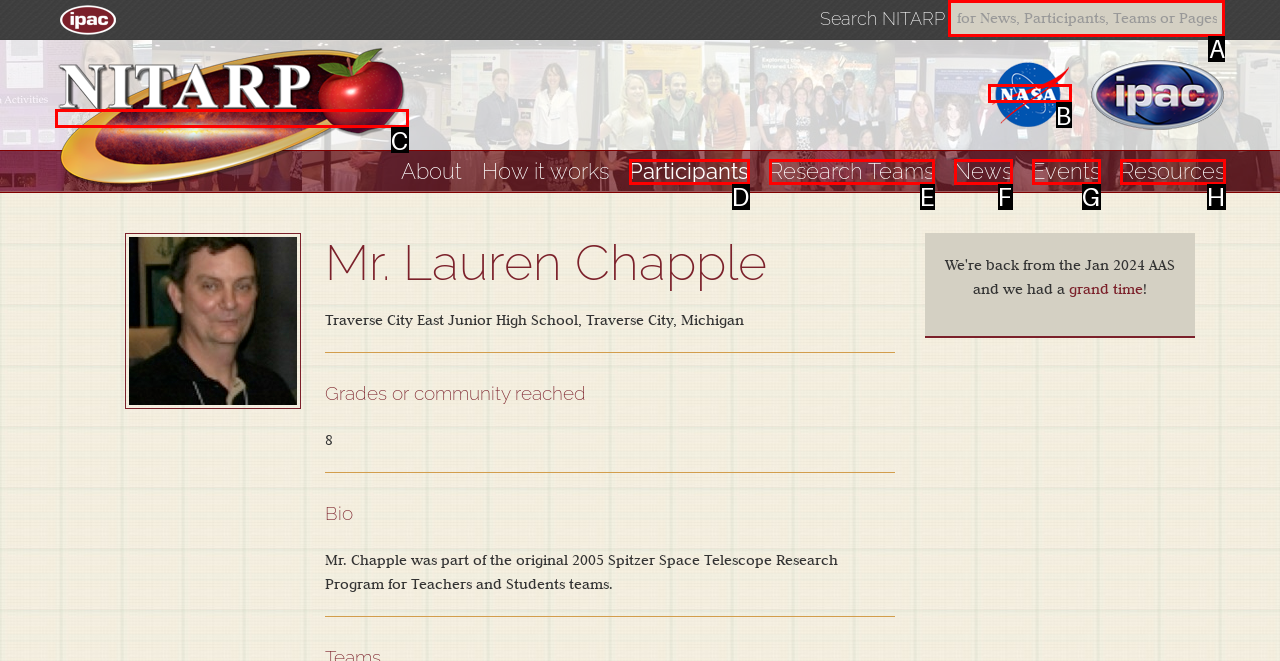Please indicate which option's letter corresponds to the task: Search NITARP for News, Participants, Teams or Pages by examining the highlighted elements in the screenshot.

A